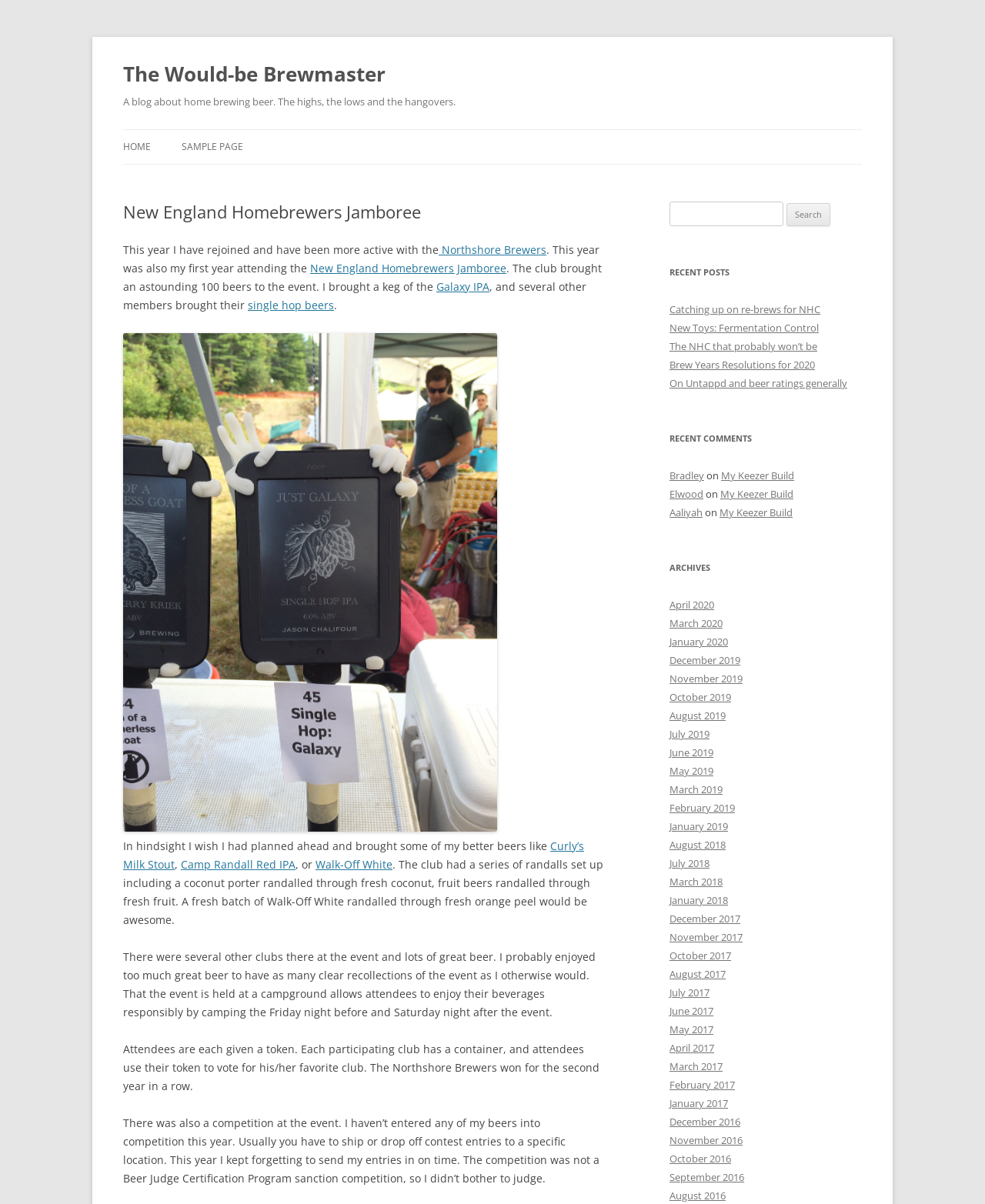Can you pinpoint the bounding box coordinates for the clickable element required for this instruction: "View the archives for April 2020"? The coordinates should be four float numbers between 0 and 1, i.e., [left, top, right, bottom].

[0.68, 0.497, 0.725, 0.508]